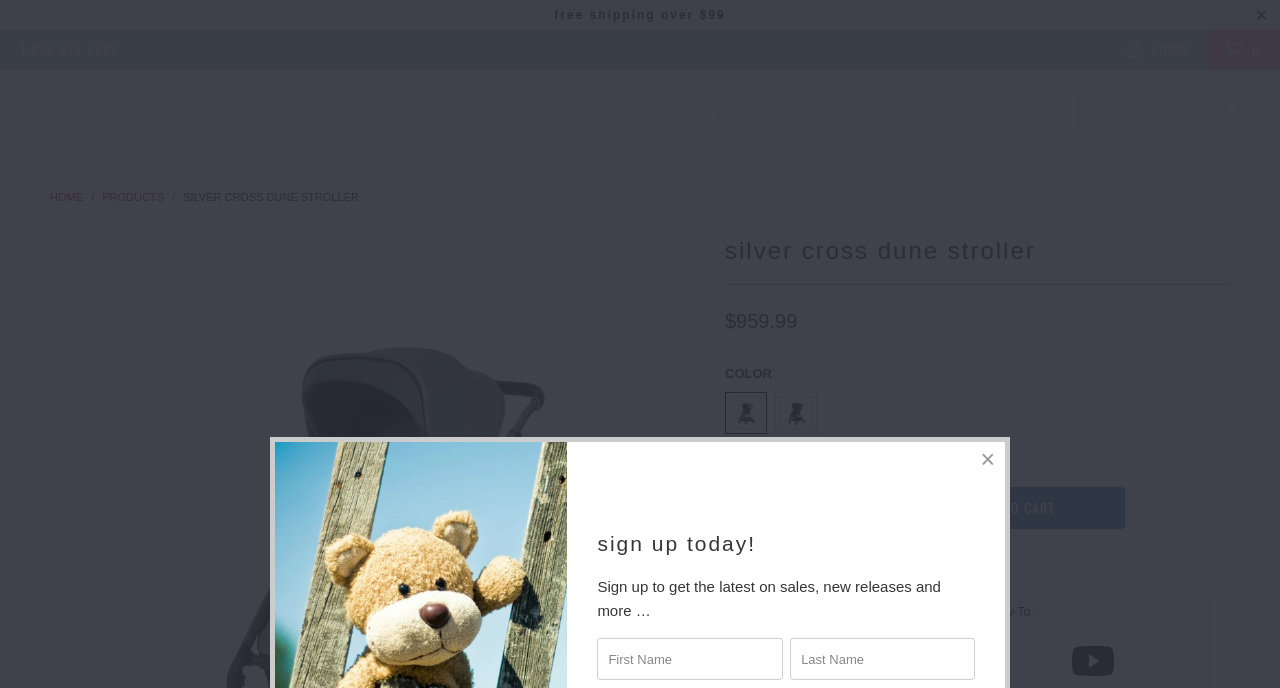How many navigation links are there in the top menu?
Respond with a short answer, either a single word or a phrase, based on the image.

7